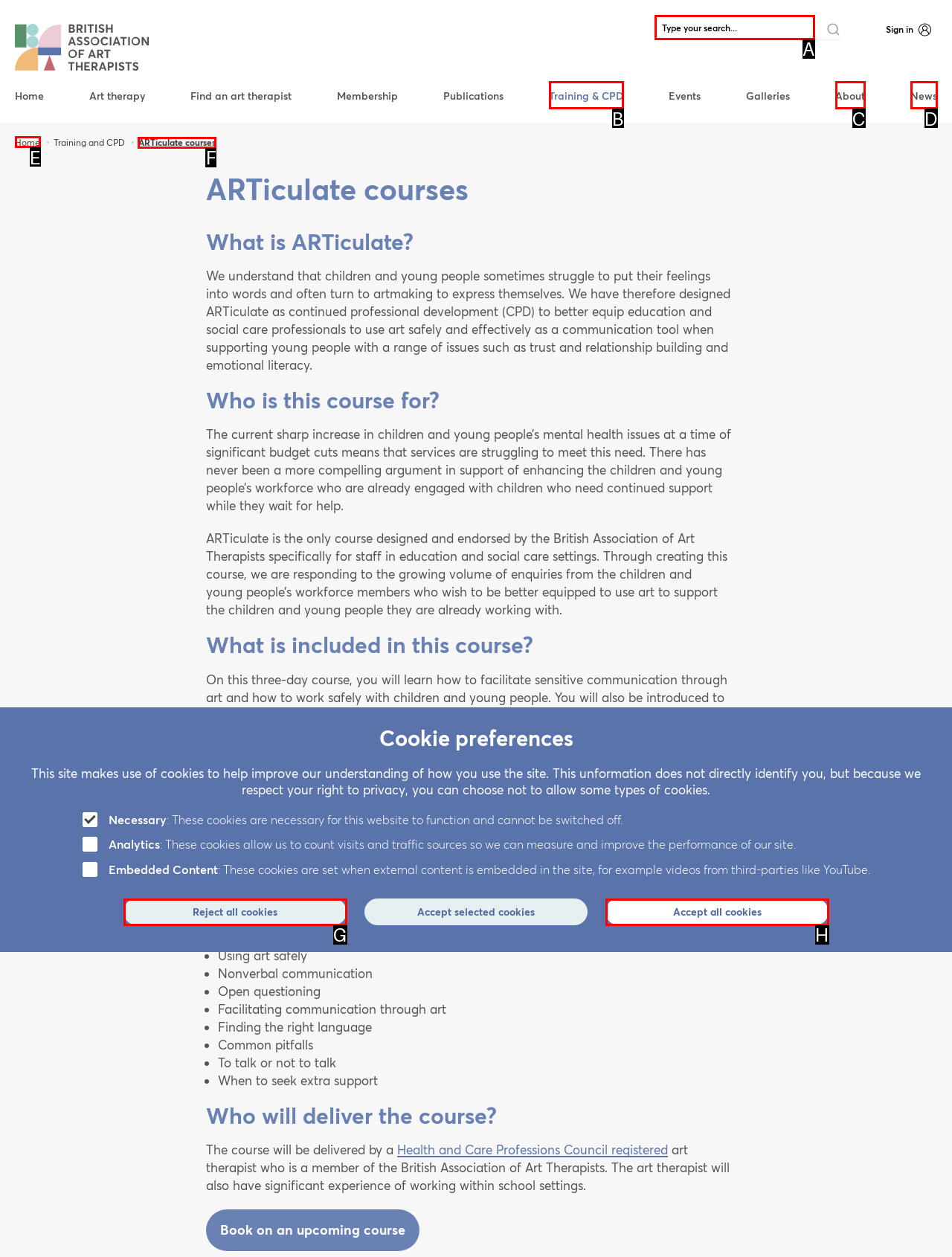Which lettered option should I select to achieve the task: Learn about ARTiculate courses according to the highlighted elements in the screenshot?

F